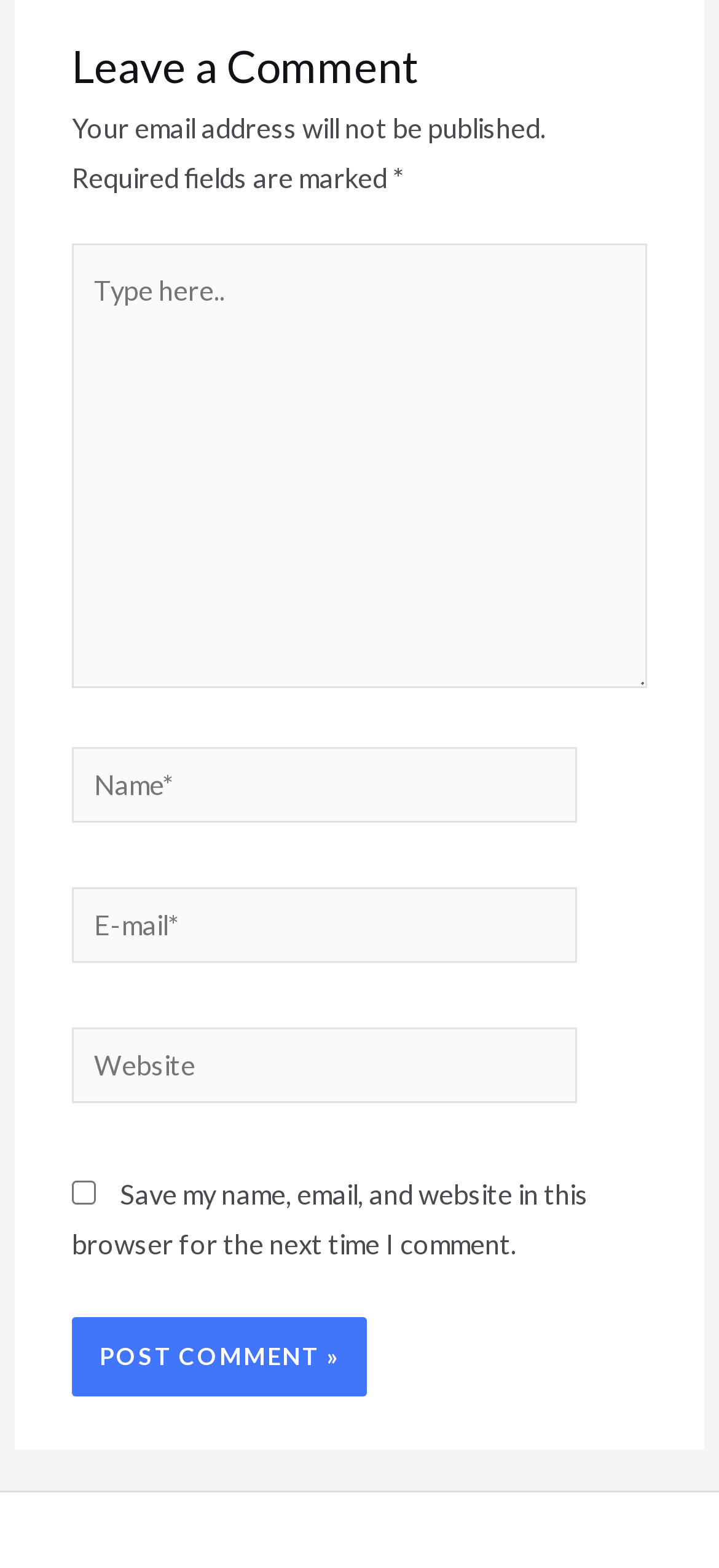Respond with a single word or short phrase to the following question: 
Is an email address required to post a comment?

Yes